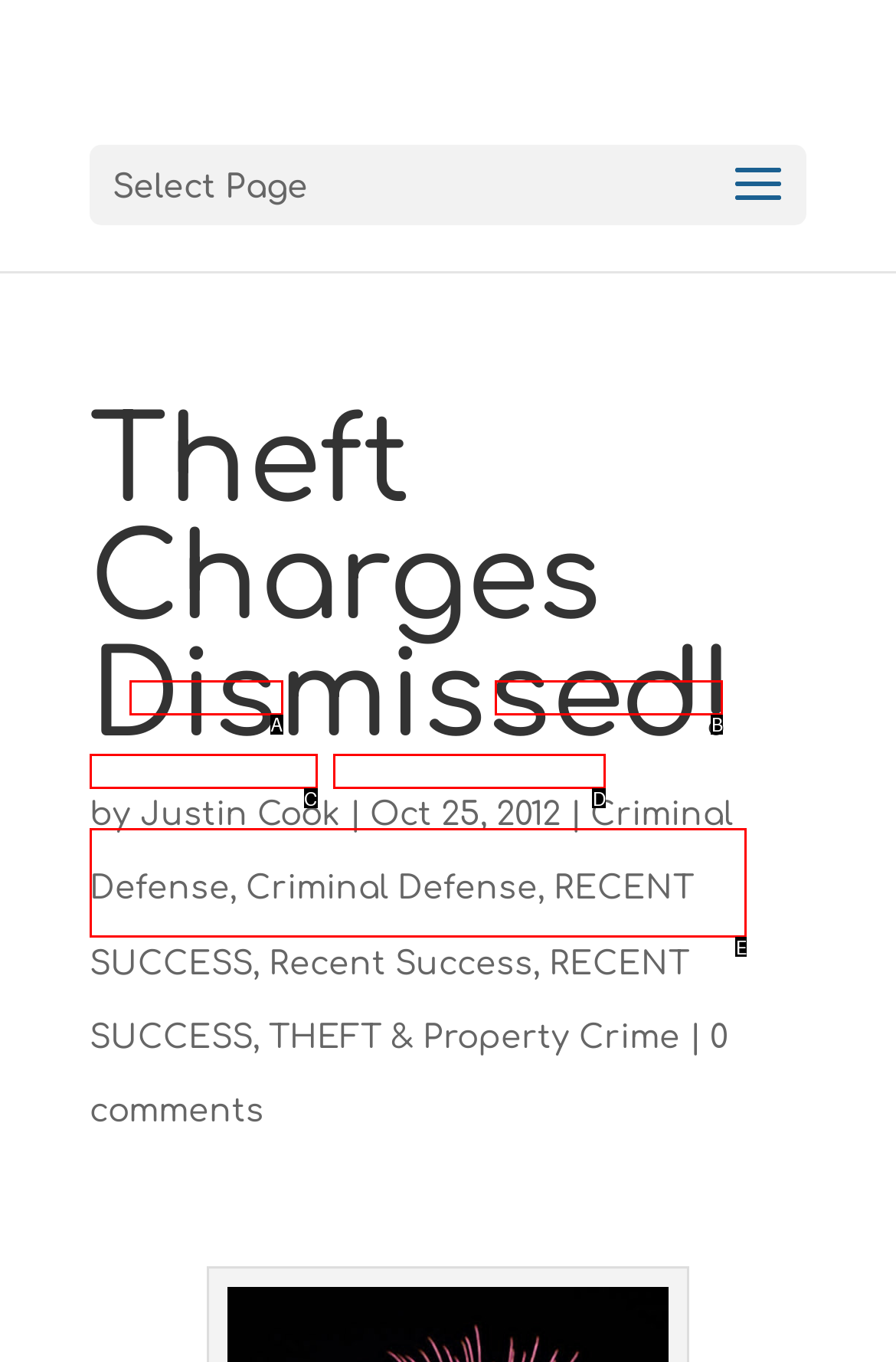Which HTML element fits the description: THEFT & Property Crime? Respond with the letter of the appropriate option directly.

E